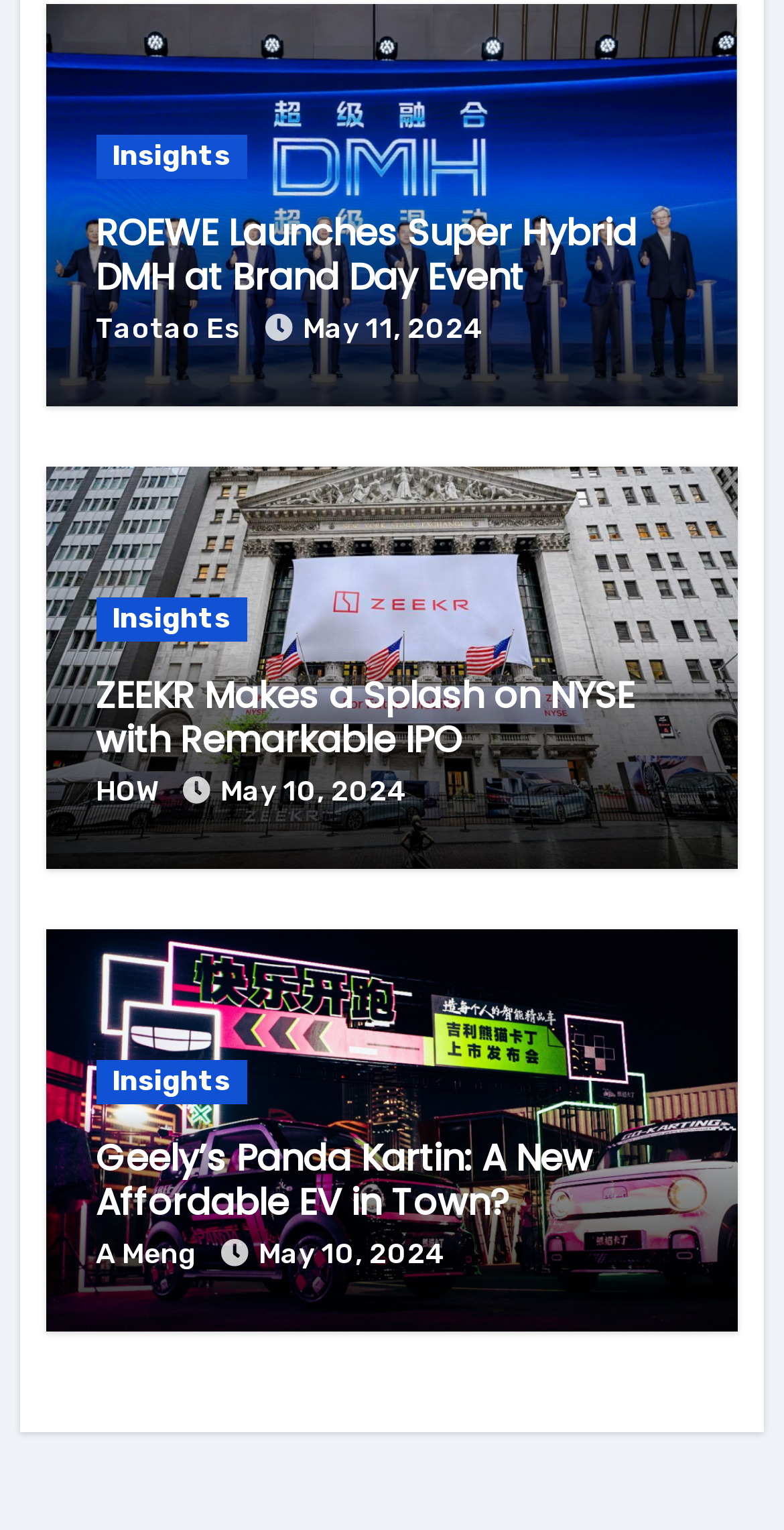Highlight the bounding box of the UI element that corresponds to this description: "parent_node: Insights".

[0.058, 0.305, 0.942, 0.568]